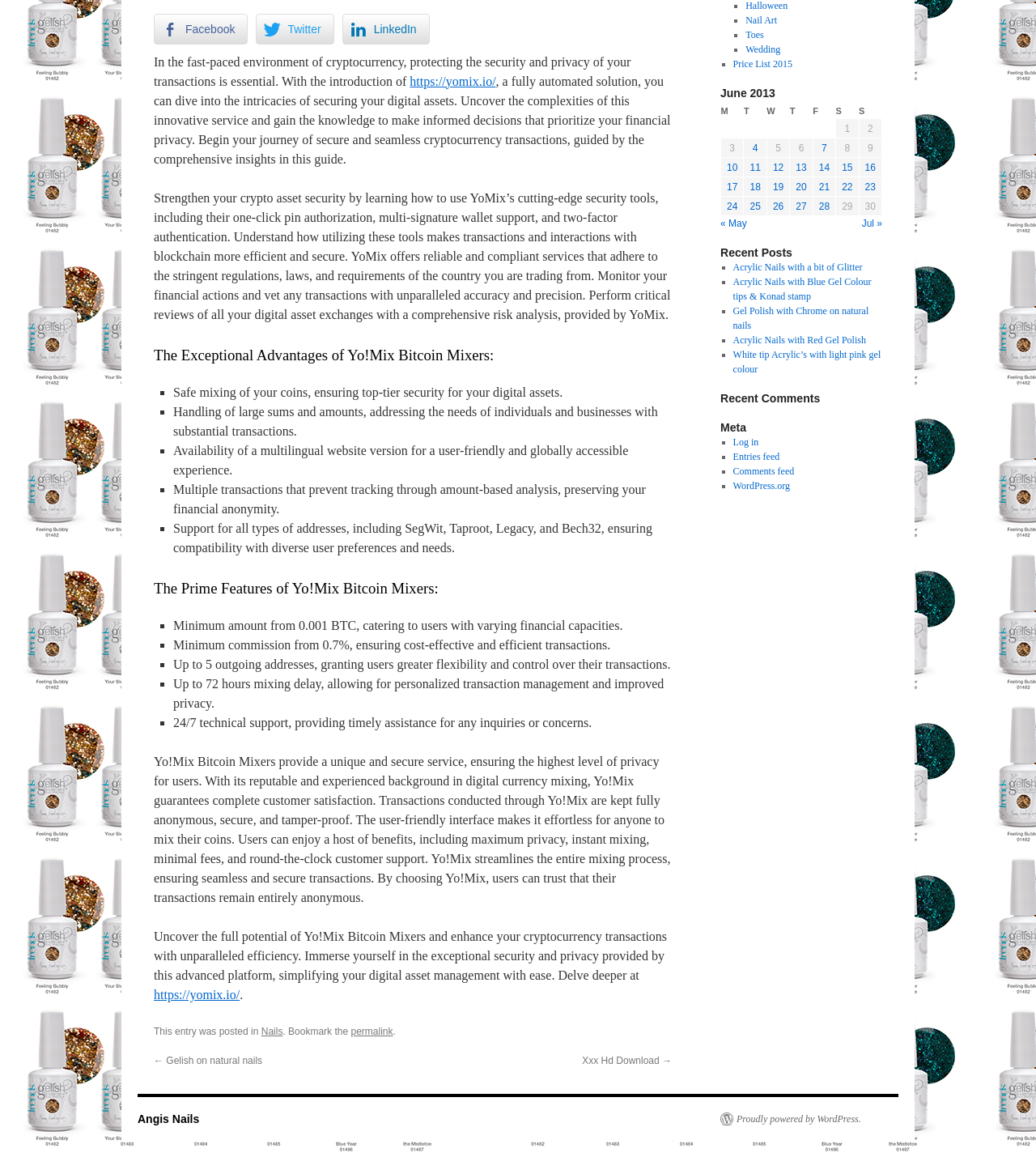Locate the UI element described as follows: "← Gelish on natural nails". Return the bounding box coordinates as four float numbers between 0 and 1 in the order [left, top, right, bottom].

[0.148, 0.912, 0.253, 0.921]